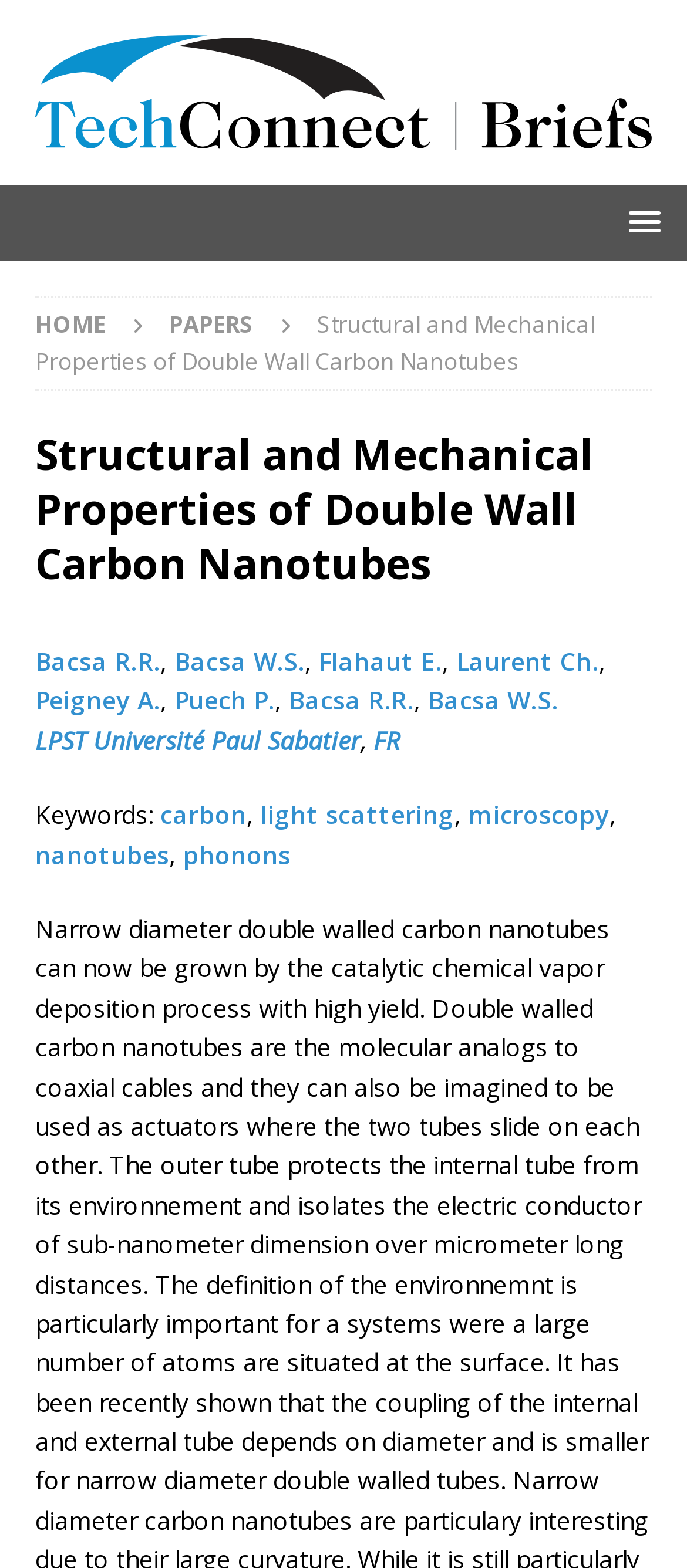Give a concise answer of one word or phrase to the question: 
What are the keywords related to the research paper?

carbon, light scattering, microscopy, nanotubes, phonons